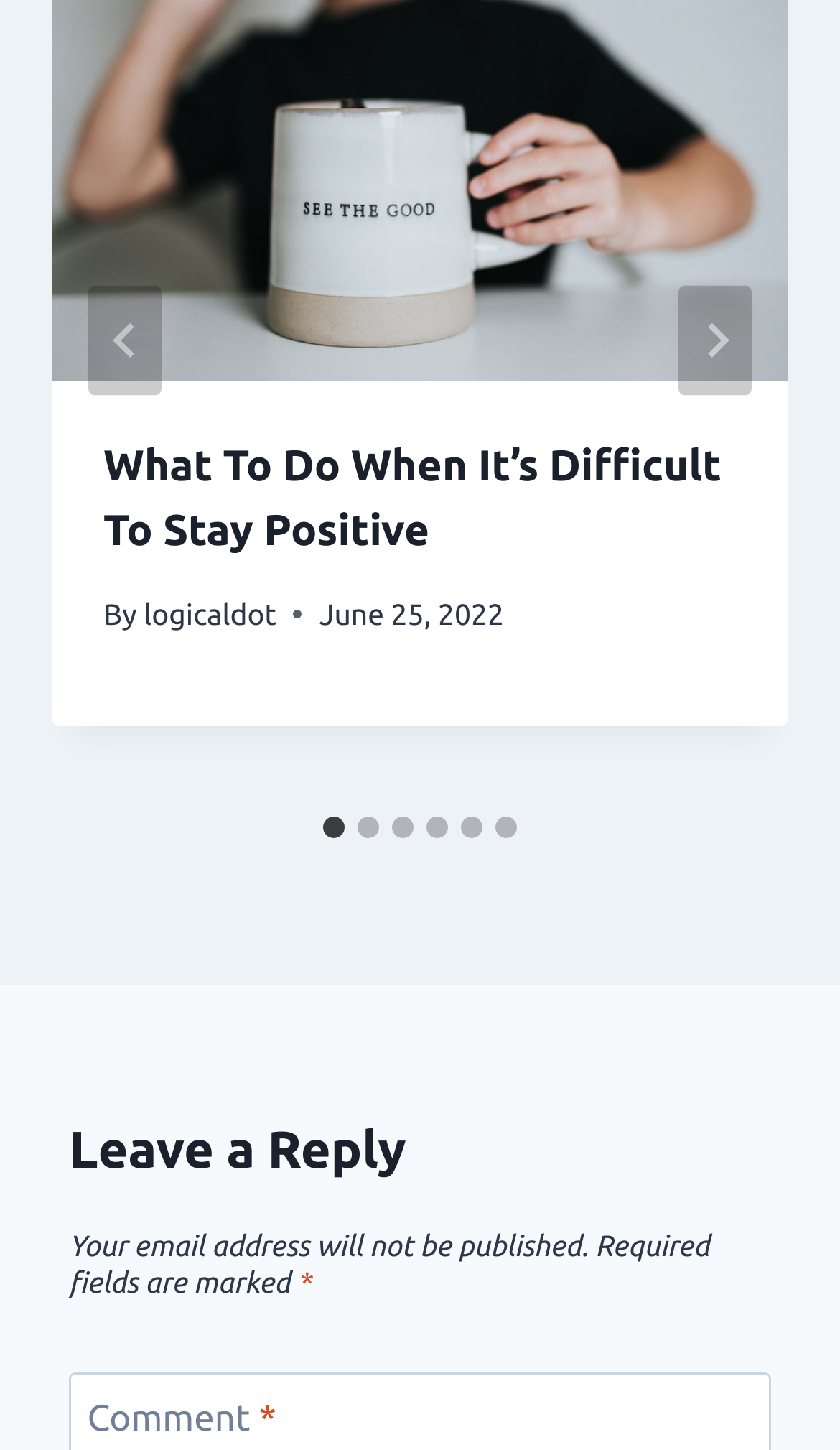Locate the bounding box coordinates of the element that needs to be clicked to carry out the instruction: "Read the article". The coordinates should be given as four float numbers ranging from 0 to 1, i.e., [left, top, right, bottom].

[0.123, 0.303, 0.859, 0.382]